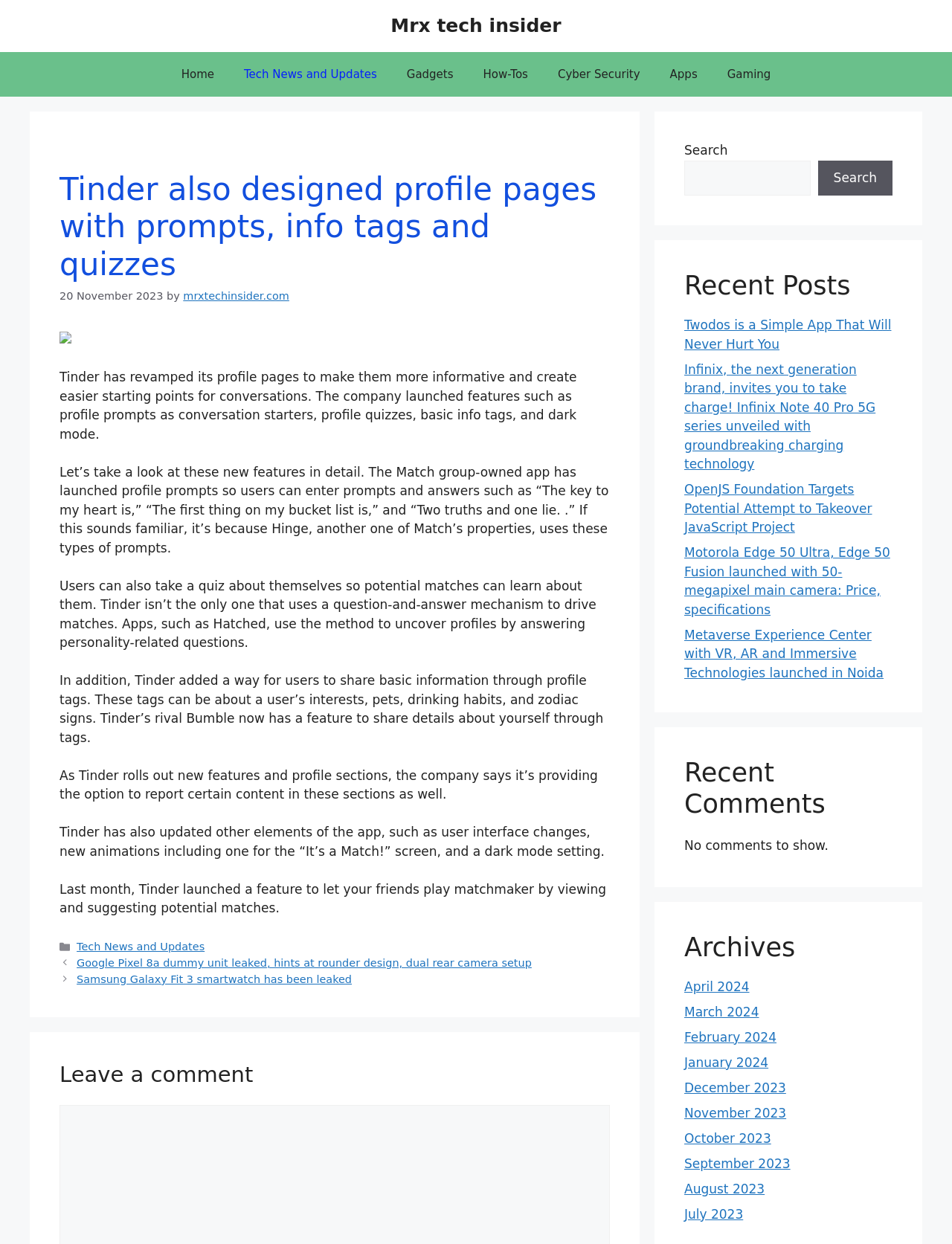Respond concisely with one word or phrase to the following query:
What is the purpose of the profile prompts in Tinder?

Conversation starters